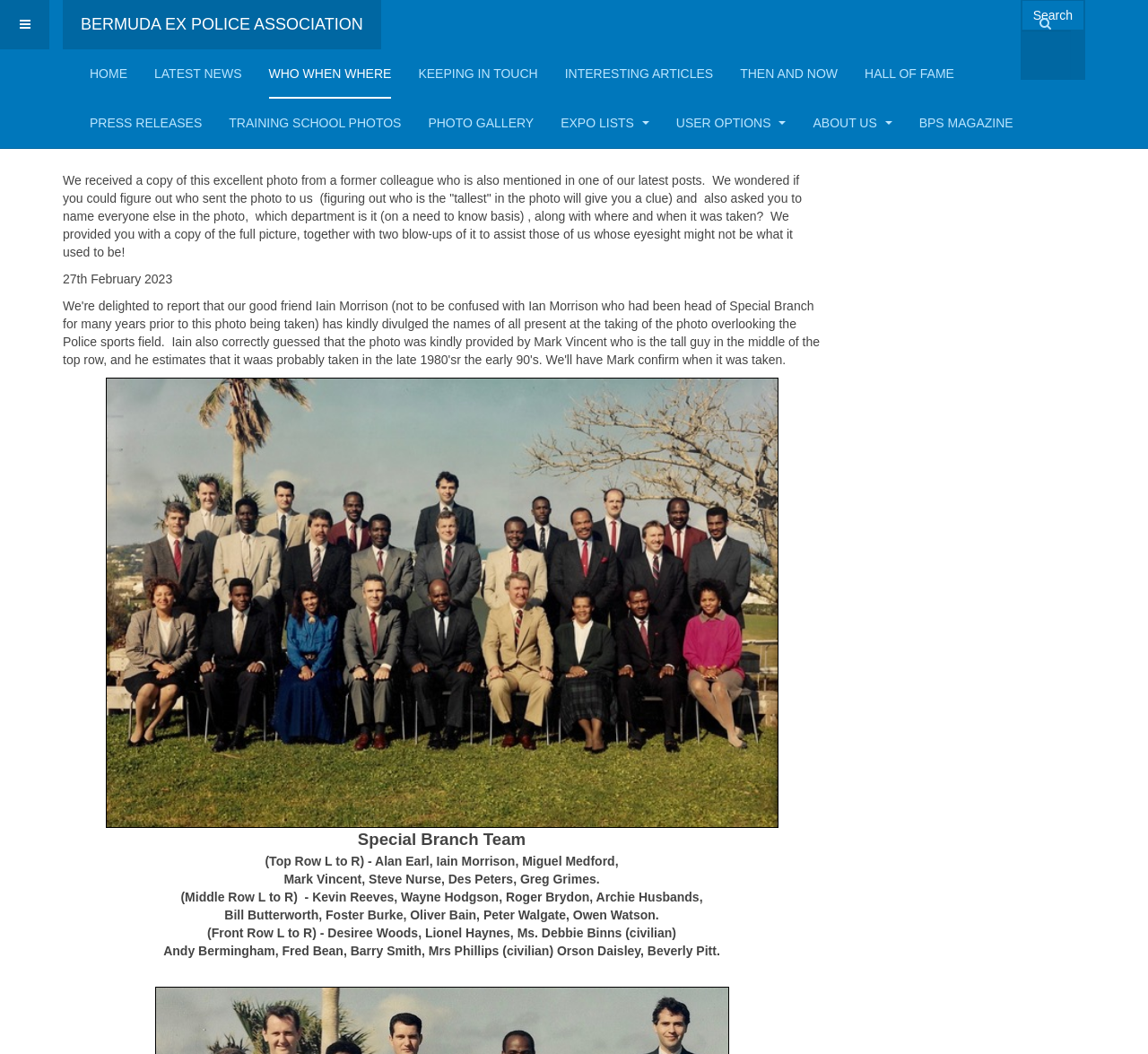Please determine the bounding box coordinates of the element's region to click for the following instruction: "Search for something".

[0.89, 0.0, 0.945, 0.029]